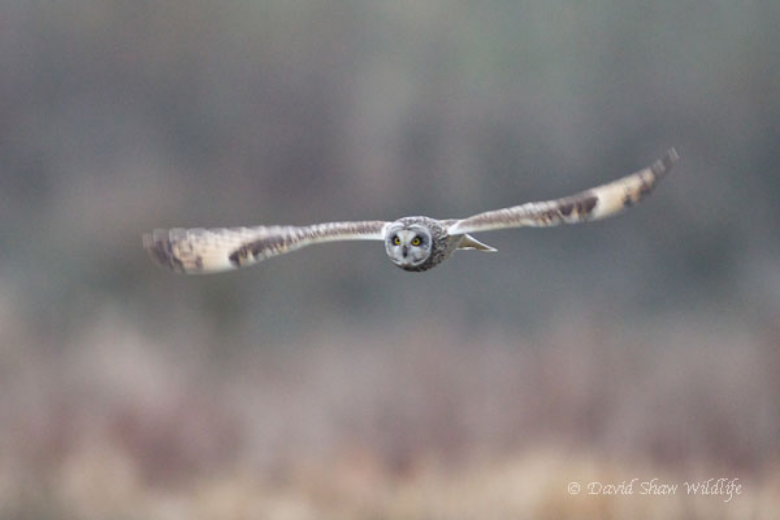Answer with a single word or phrase: 
What is the shape of the owl's face?

Round